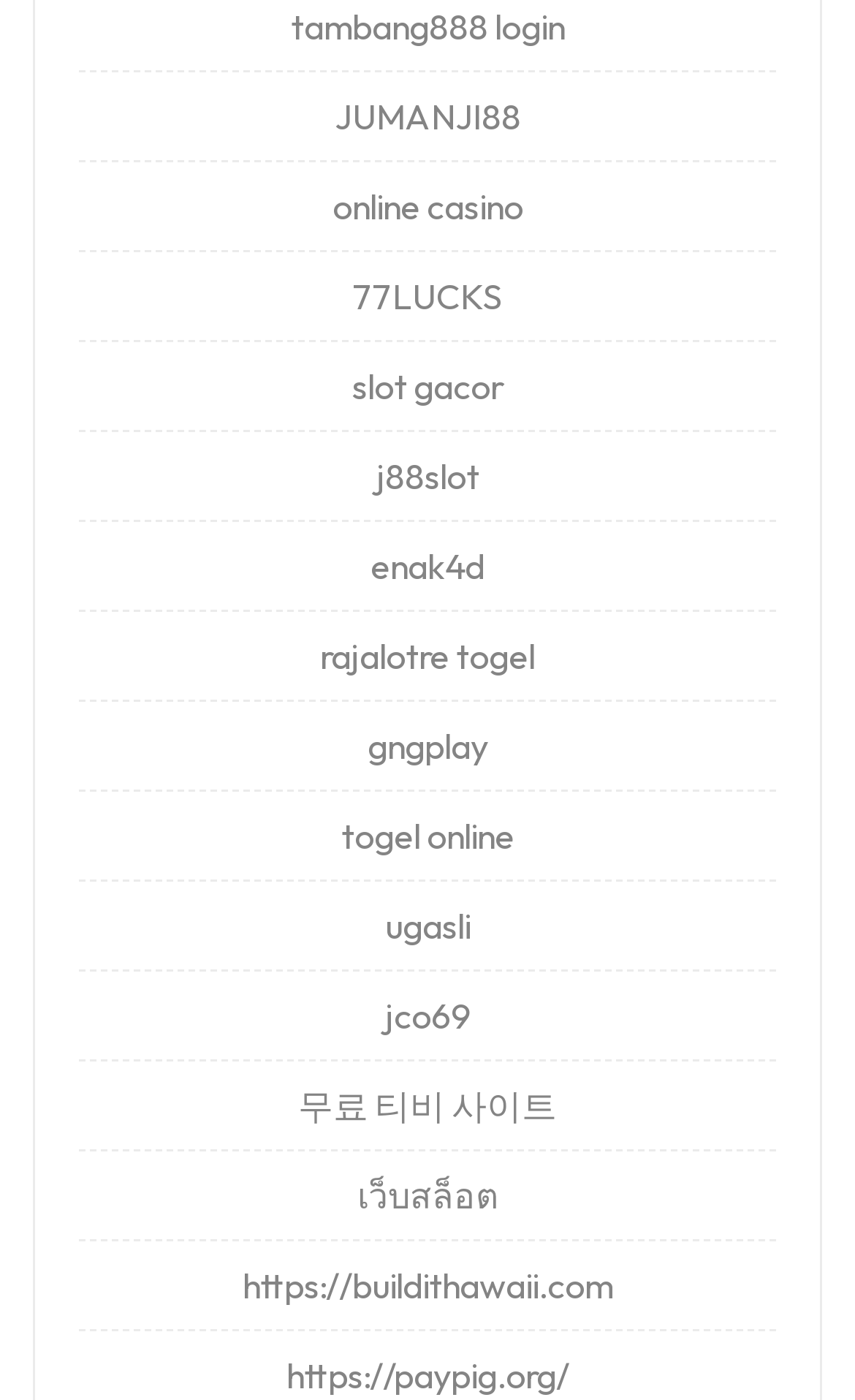Specify the bounding box coordinates of the element's area that should be clicked to execute the given instruction: "play slot gacor". The coordinates should be four float numbers between 0 and 1, i.e., [left, top, right, bottom].

[0.412, 0.26, 0.588, 0.291]